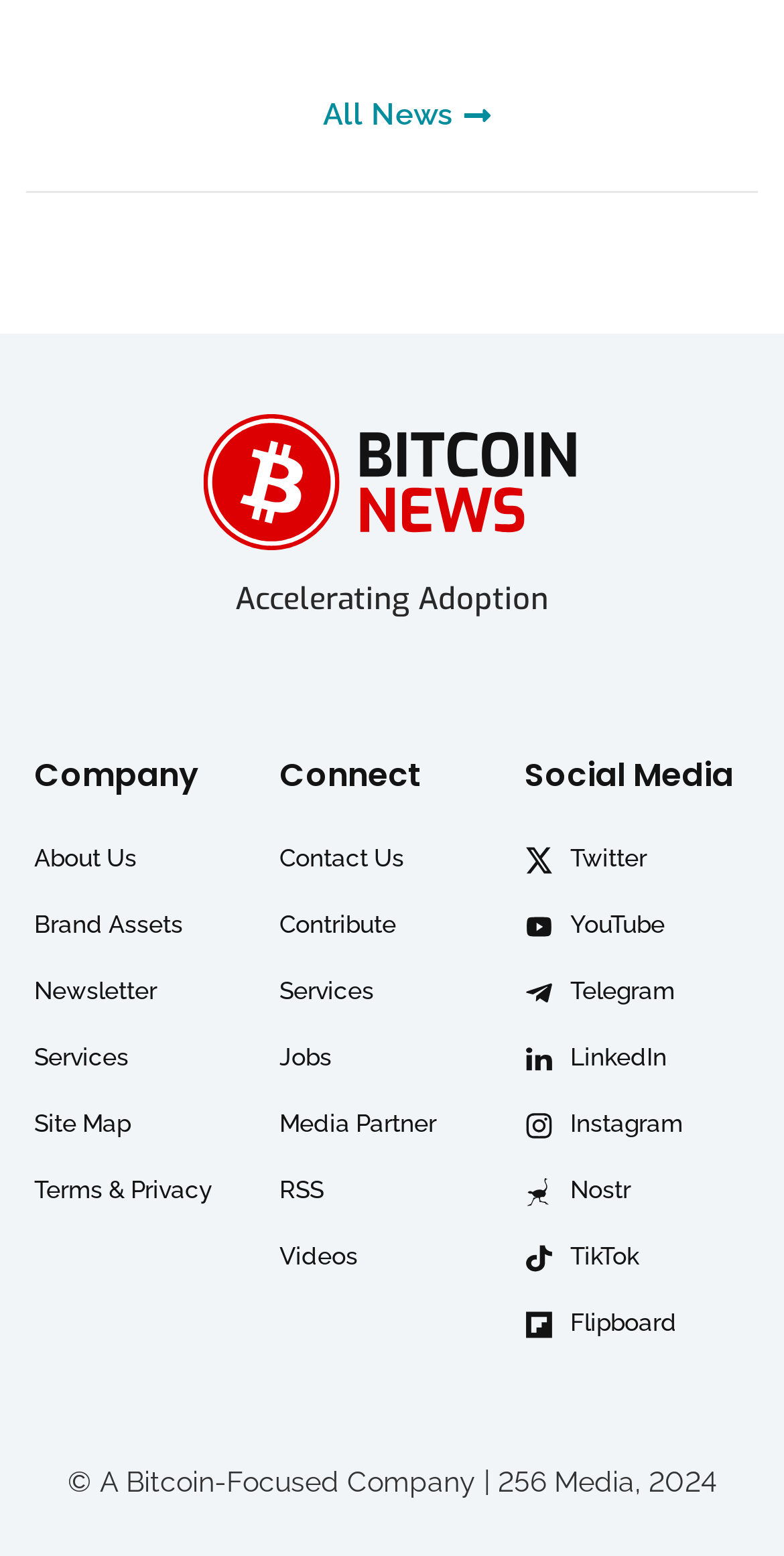Bounding box coordinates are specified in the format (top-left x, top-left y, bottom-right x, bottom-right y). All values are floating point numbers bounded between 0 and 1. Please provide the bounding box coordinate of the region this sentence describes: Services

[0.356, 0.622, 0.669, 0.654]